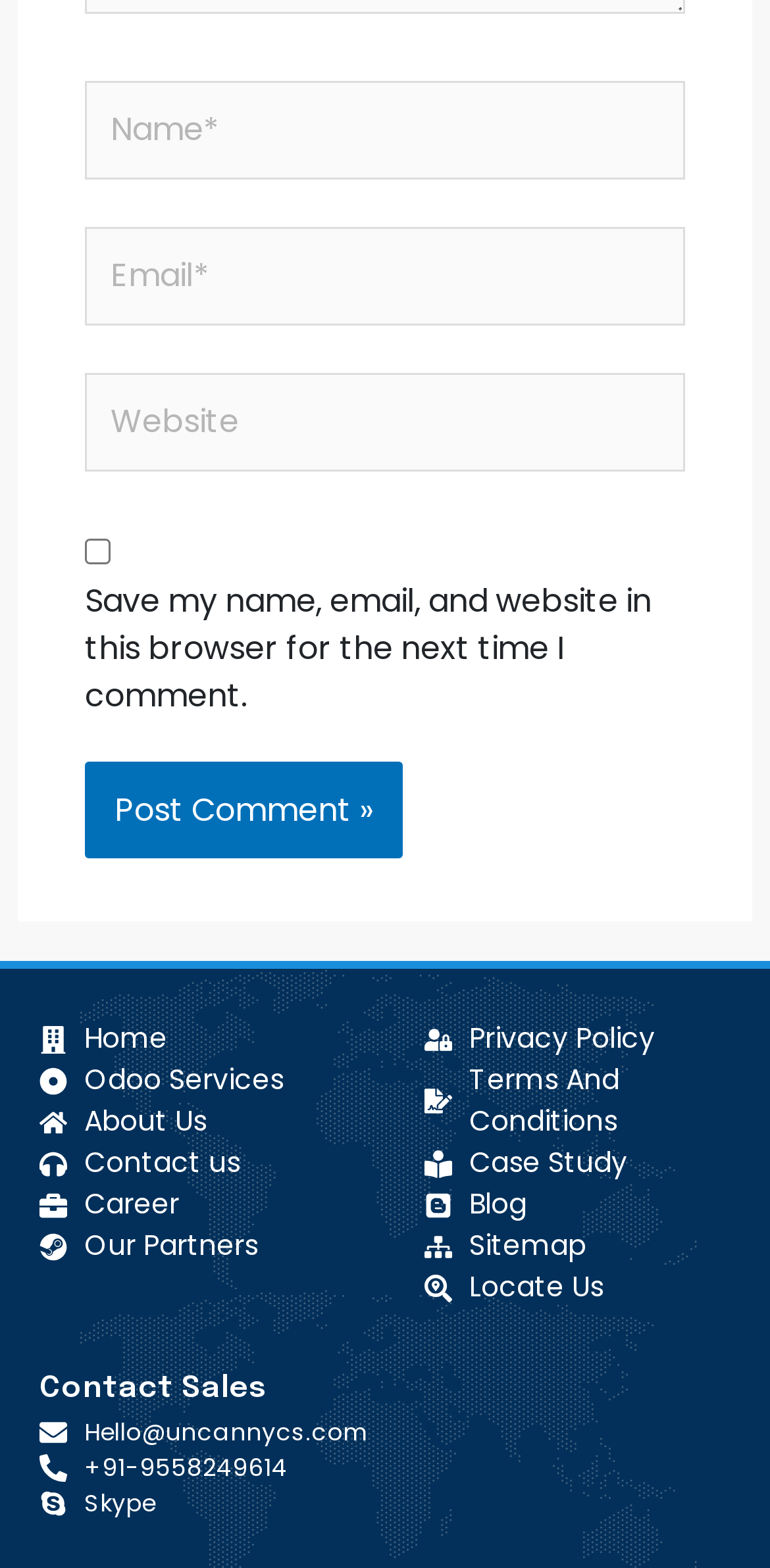Locate the bounding box coordinates of the area to click to fulfill this instruction: "Click the Post Comment button". The bounding box should be presented as four float numbers between 0 and 1, in the order [left, top, right, bottom].

[0.11, 0.485, 0.523, 0.548]